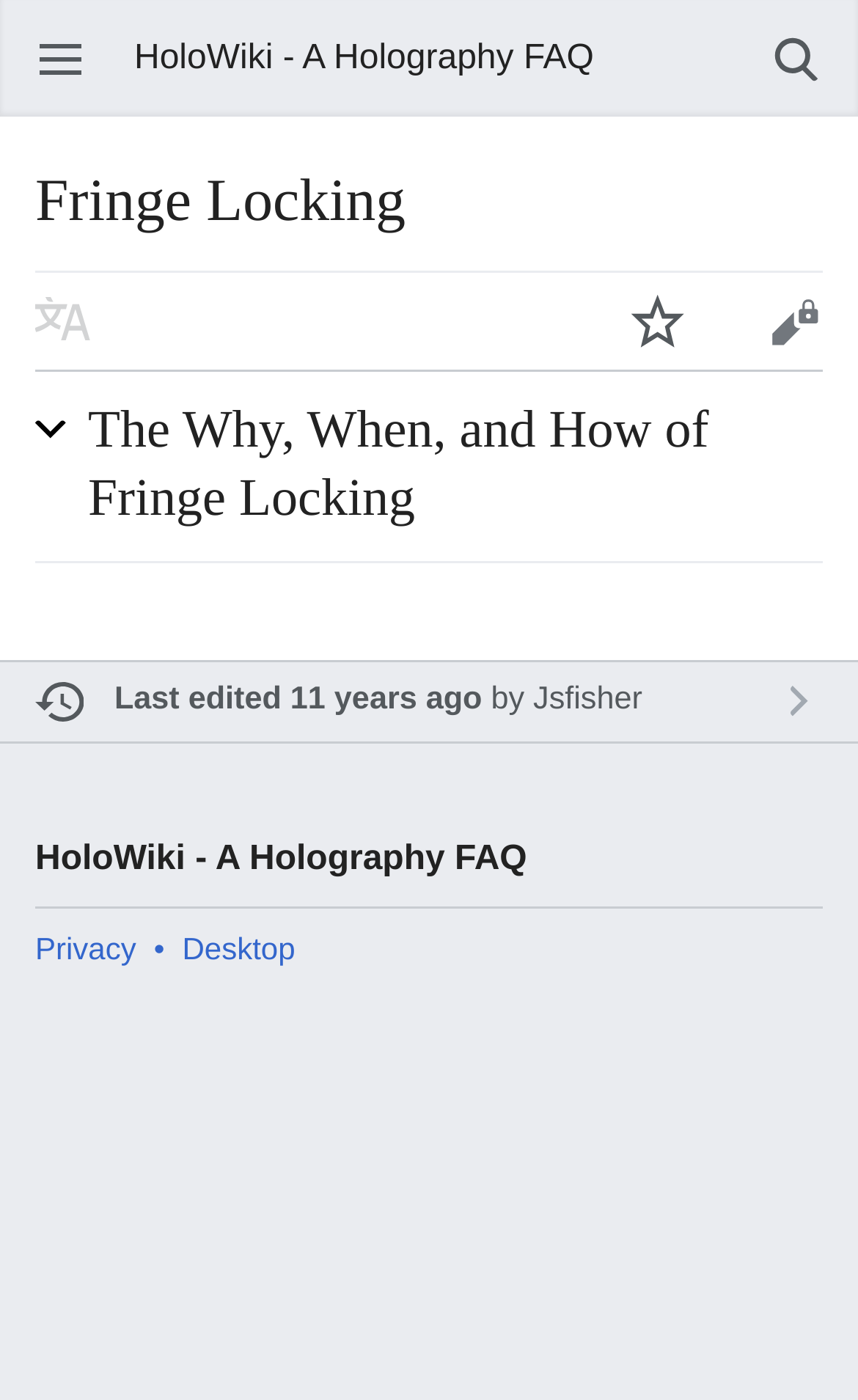For the given element description Watch this page, determine the bounding box coordinates of the UI element. The coordinates should follow the format (top-left x, top-left y, bottom-right x, bottom-right y) and be within the range of 0 to 1.

[0.688, 0.209, 0.846, 0.25]